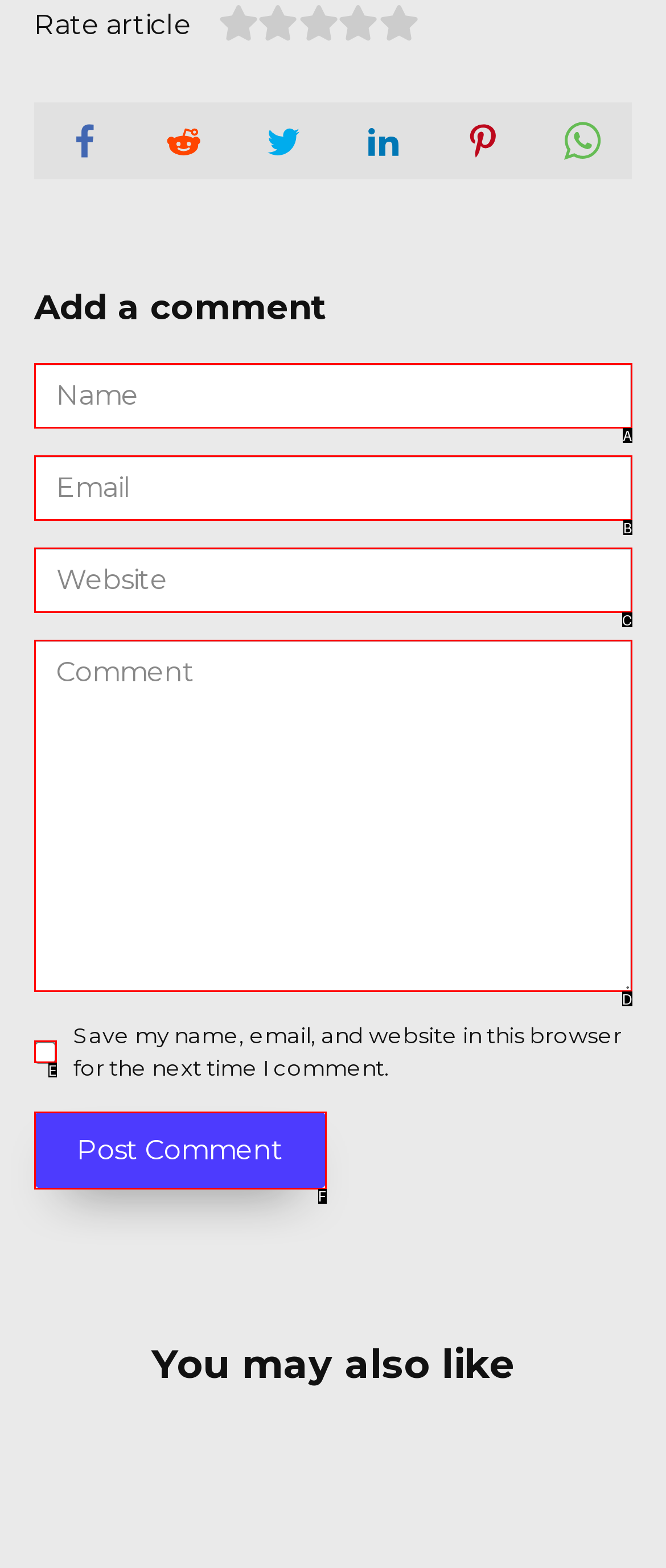Determine which option matches the element description: parent_node: Email * name="email" placeholder="Email"
Reply with the letter of the appropriate option from the options provided.

B